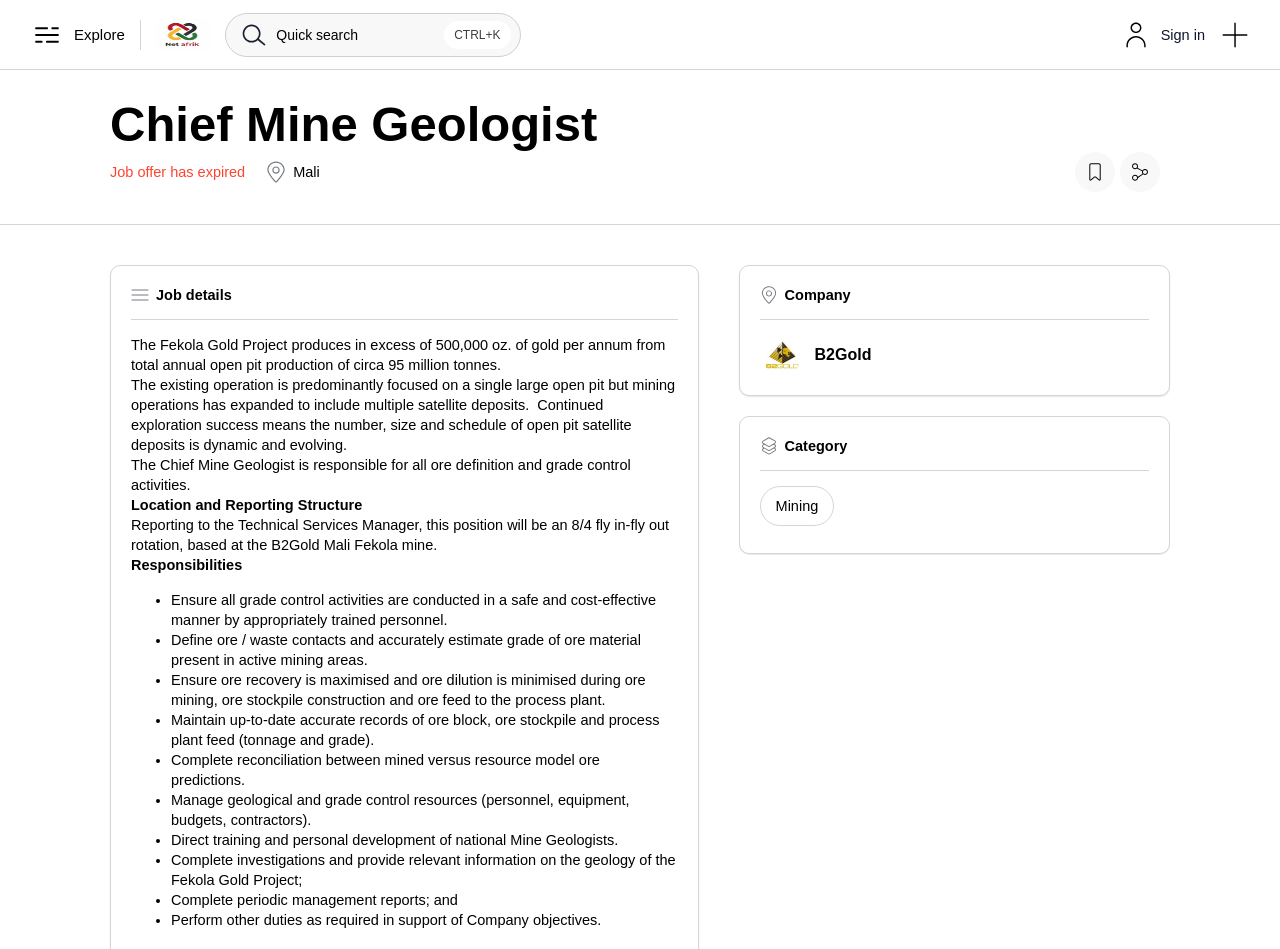Provide the bounding box coordinates of the HTML element this sentence describes: "Mining". The bounding box coordinates consist of four float numbers between 0 and 1, i.e., [left, top, right, bottom].

[0.593, 0.512, 0.652, 0.554]